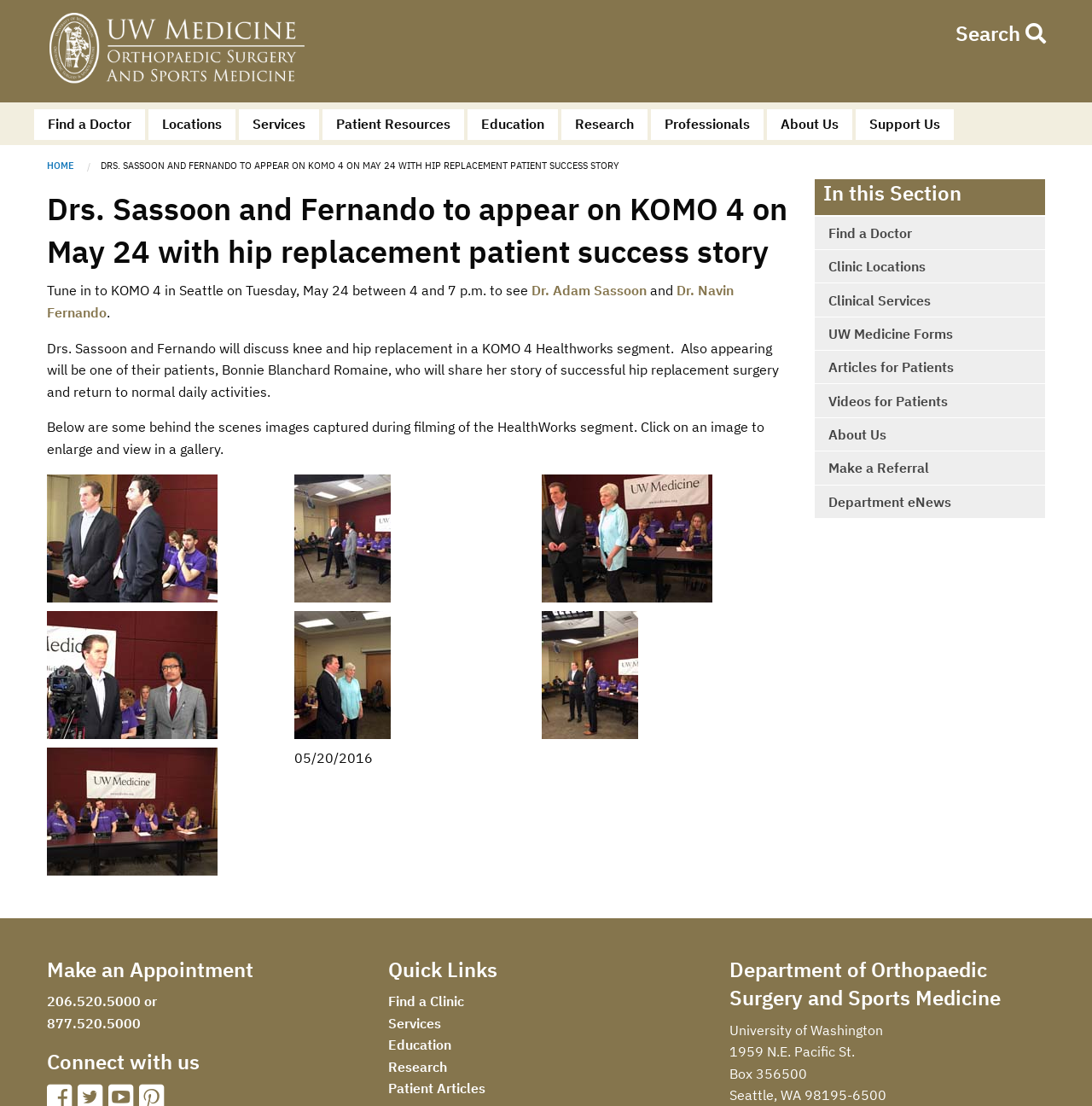Answer the question briefly using a single word or phrase: 
What is the name of the doctors appearing on KOMO 4?

Dr. Adam Sassoon and Dr. Navin Fernando